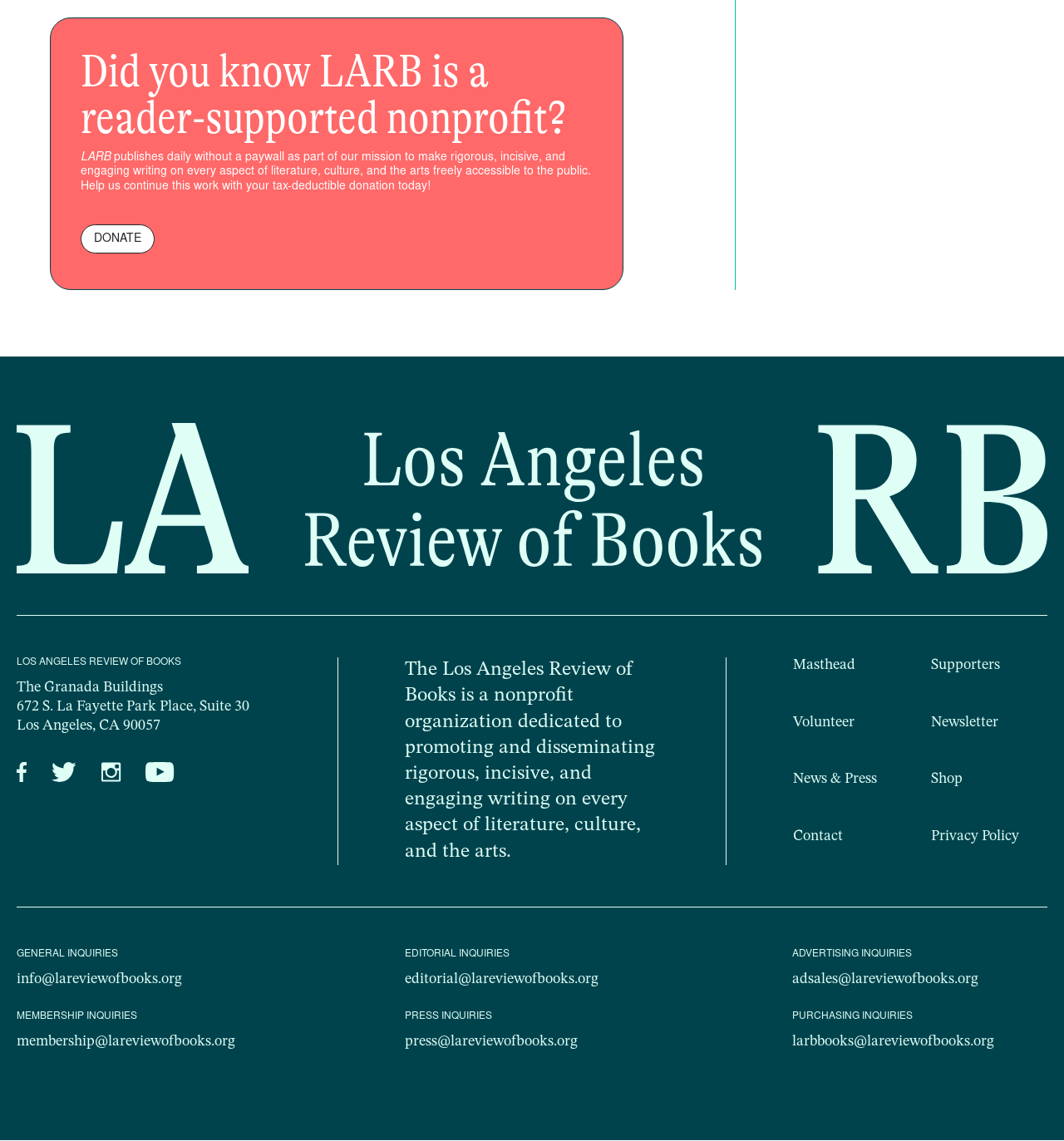Specify the bounding box coordinates for the region that must be clicked to perform the given instruction: "Go to Contact Us".

None